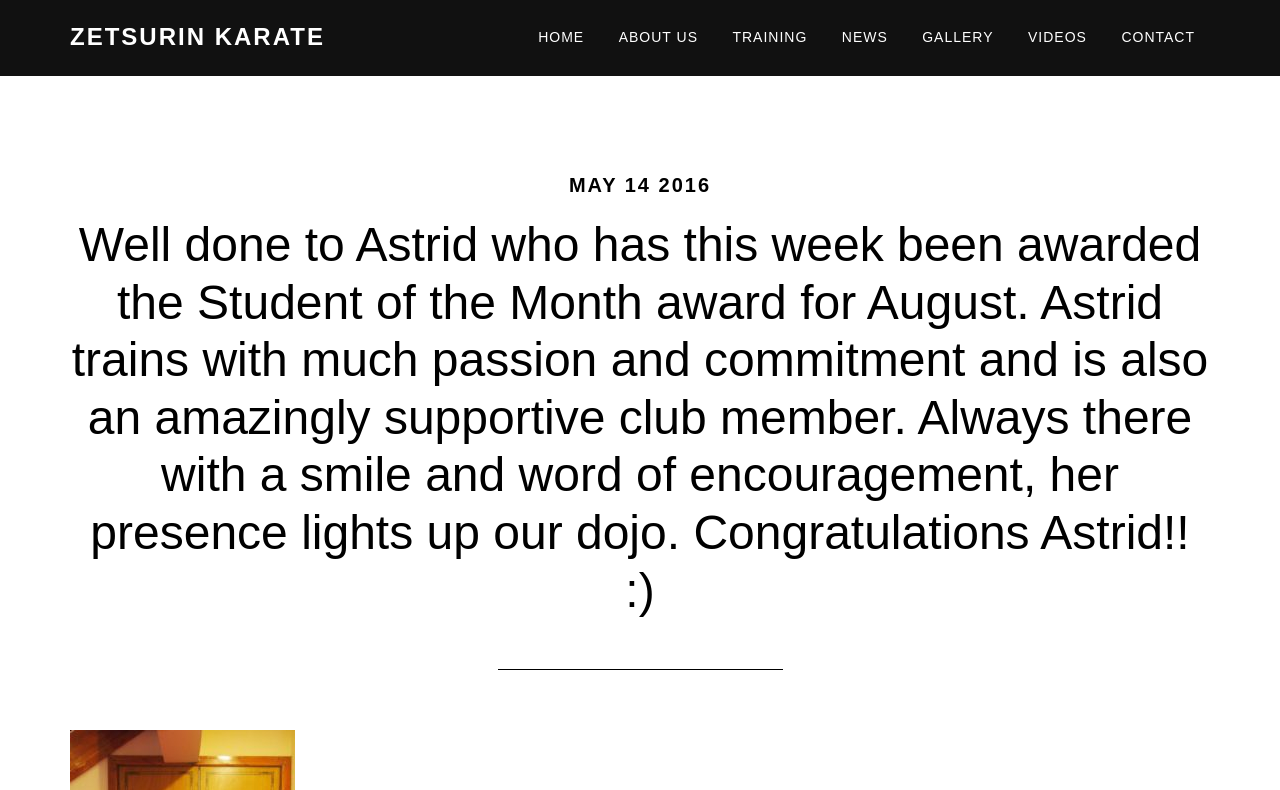Given the description of a UI element: "Gallery", identify the bounding box coordinates of the matching element in the webpage screenshot.

[0.709, 0.0, 0.788, 0.096]